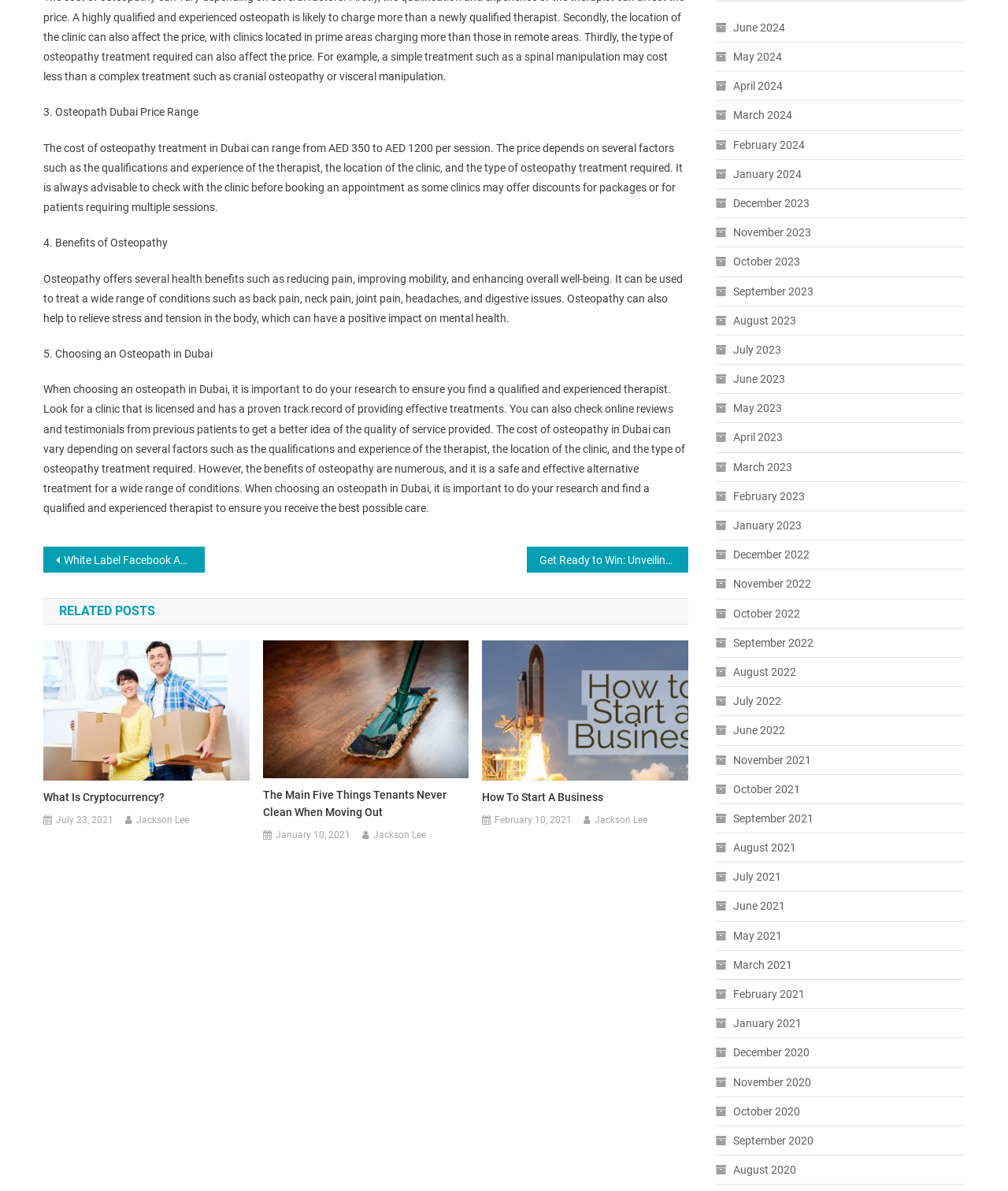Answer succinctly with a single word or phrase:
What is the price range of osteopathy treatment in Dubai?

AED 350 to AED 1200